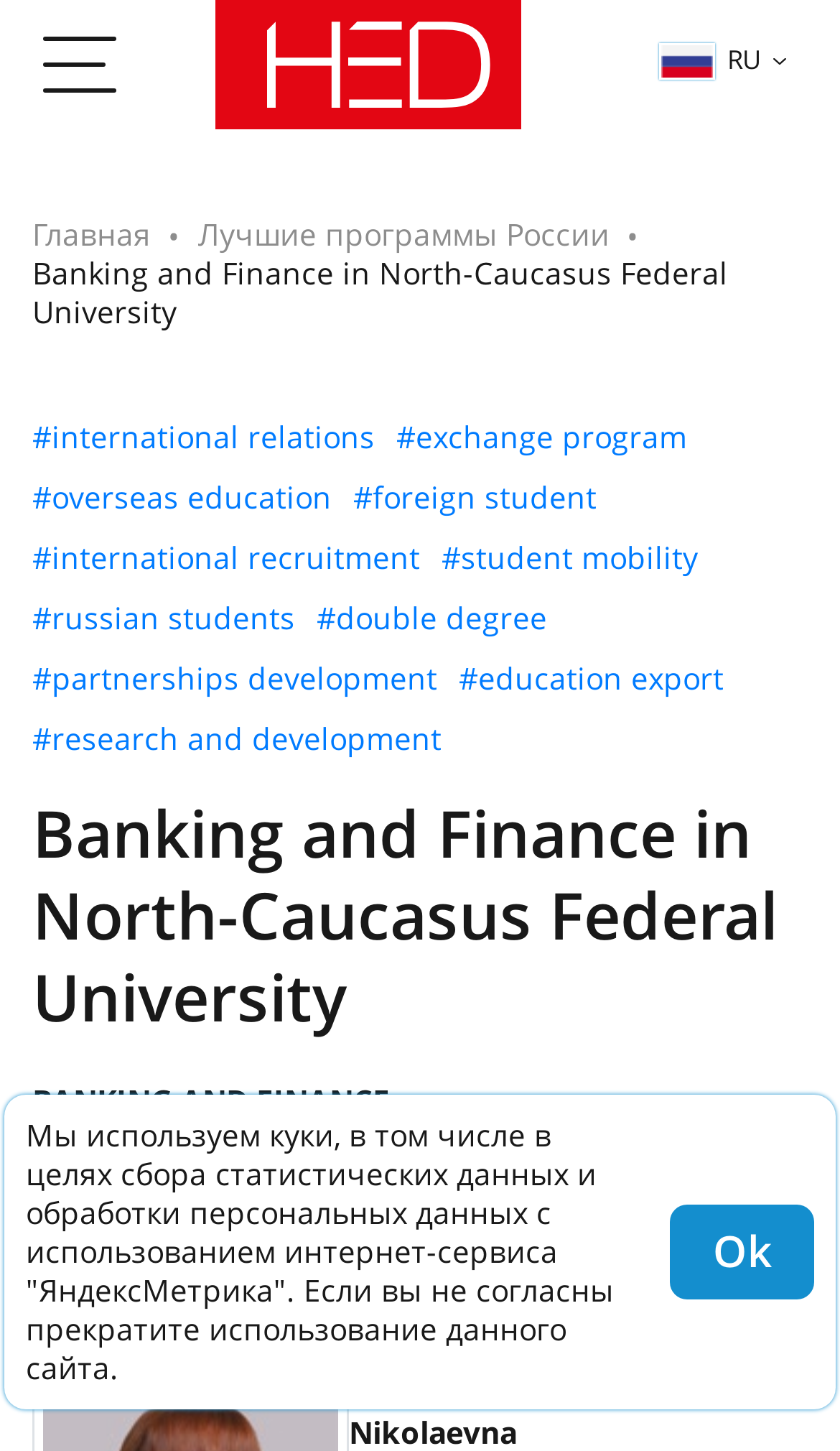Please identify the bounding box coordinates of the region to click in order to complete the task: "Click the RU button". The coordinates must be four float numbers between 0 and 1, specified as [left, top, right, bottom].

[0.768, 0.029, 0.95, 0.056]